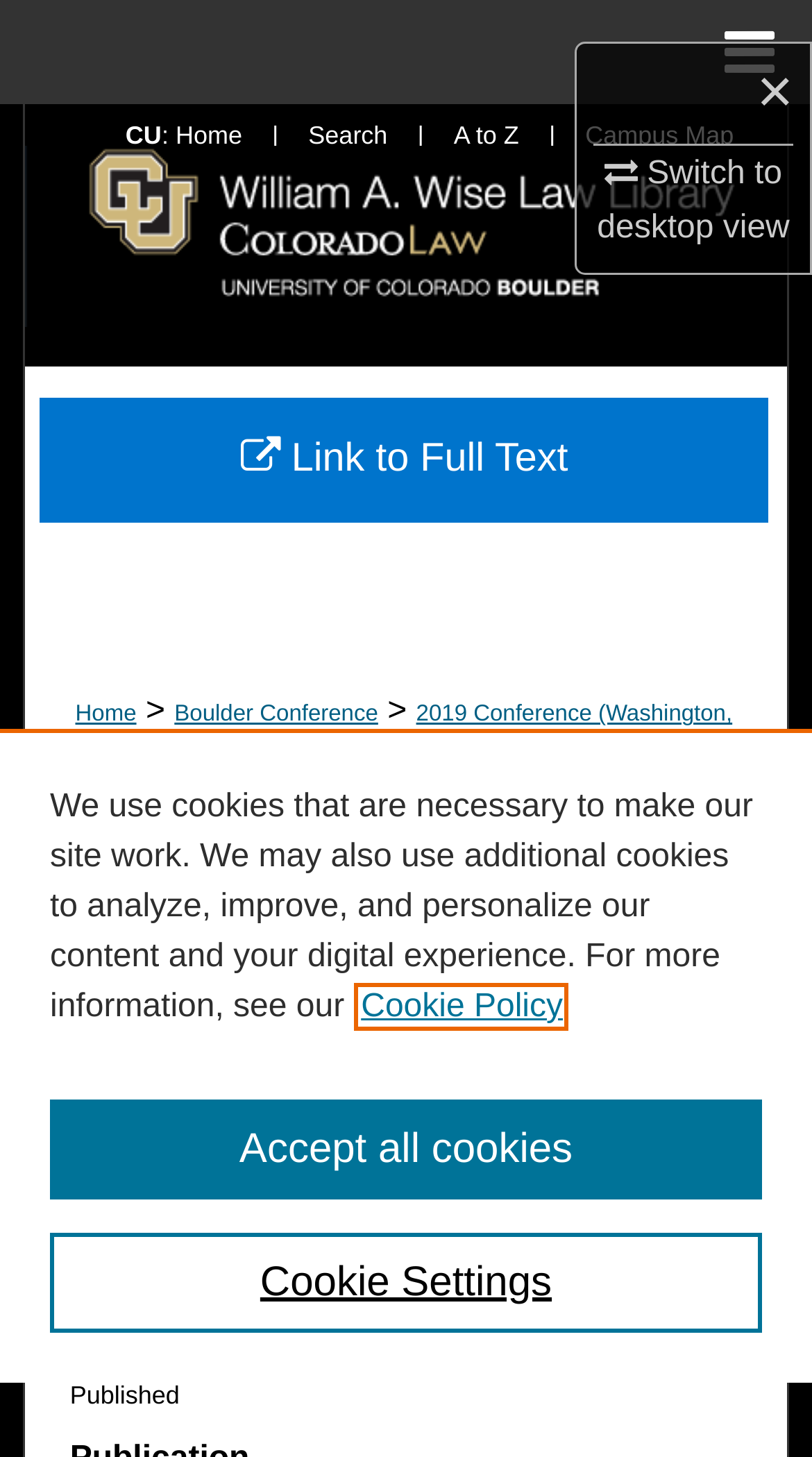Locate the bounding box coordinates of the clickable area to execute the instruction: "Search". Provide the coordinates as four float numbers between 0 and 1, represented as [left, top, right, bottom].

[0.724, 0.079, 0.785, 0.086]